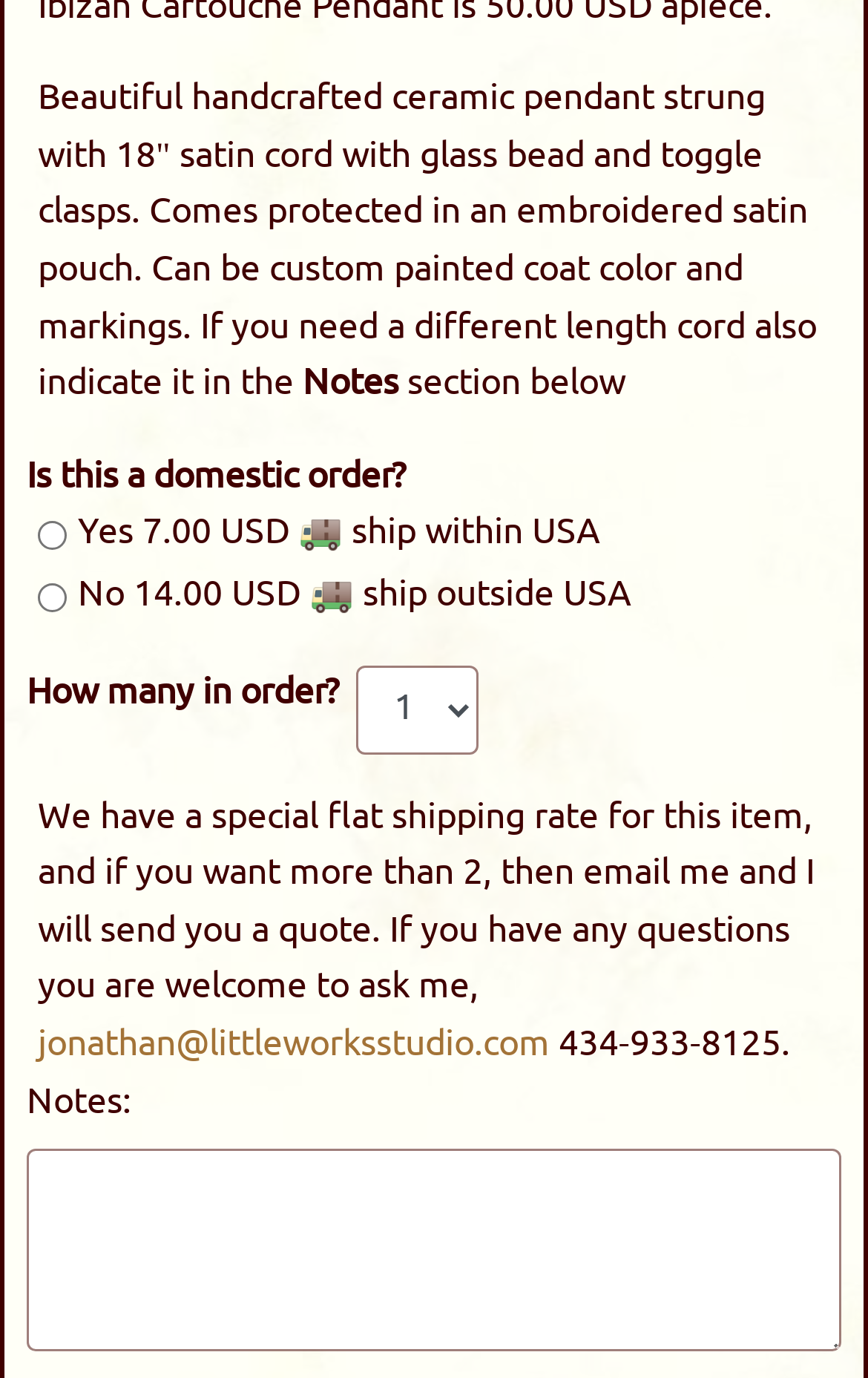Please provide a one-word or phrase answer to the question: 
How many options are there for shipping?

2